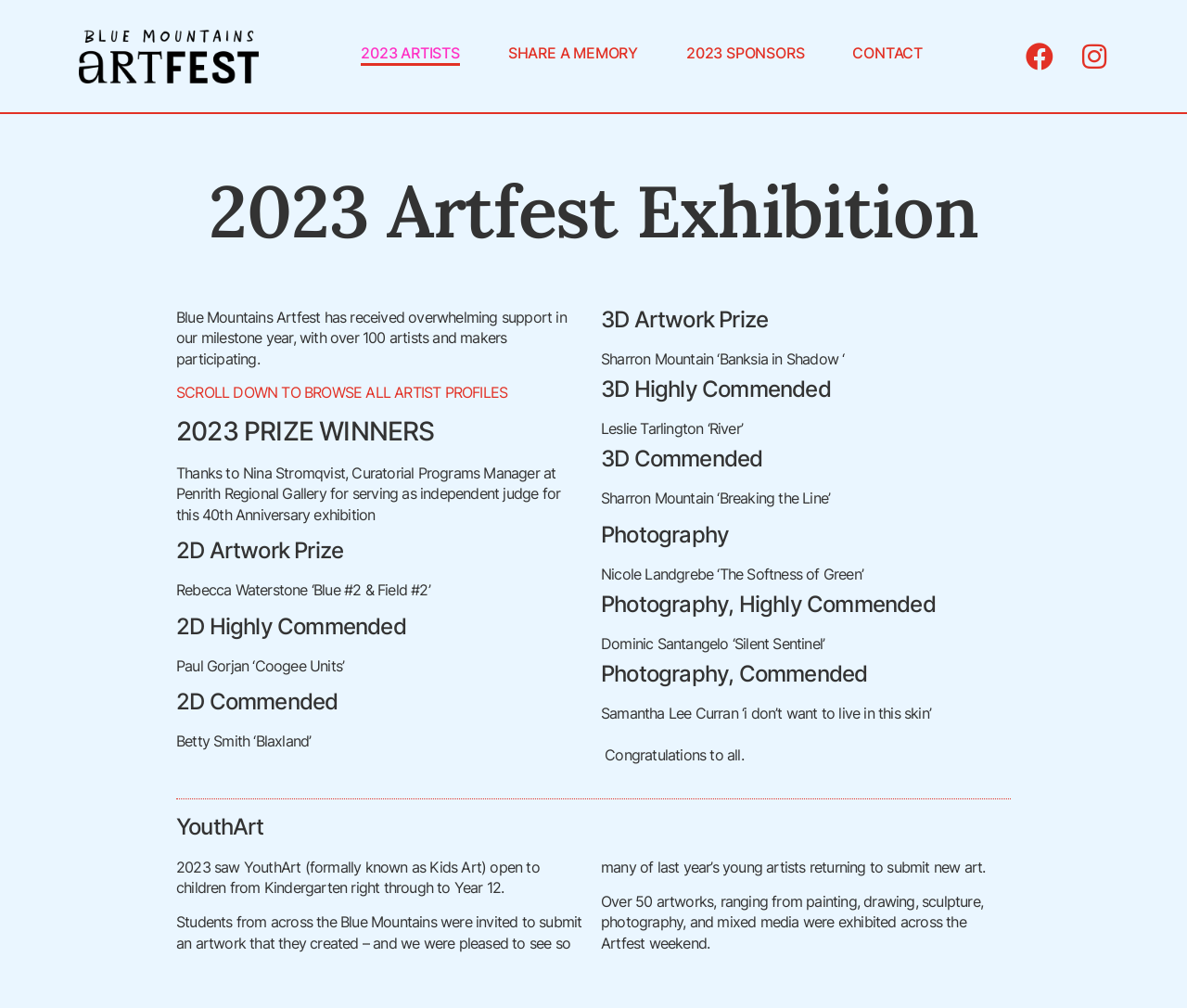How many artworks were exhibited in the YouthArt section?
Can you provide an in-depth and detailed response to the question?

I determined the answer by reading the text under the heading 'YouthArt', which says 'Over 50 artworks, ranging from painting, drawing, sculpture, photography, and mixed media were exhibited across the Artfest weekend.' This indicates that more than 50 artworks were exhibited in the YouthArt section.